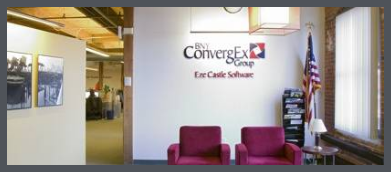What type of photographs are hung on the wall?
Using the image as a reference, answer with just one word or a short phrase.

Black-and-white